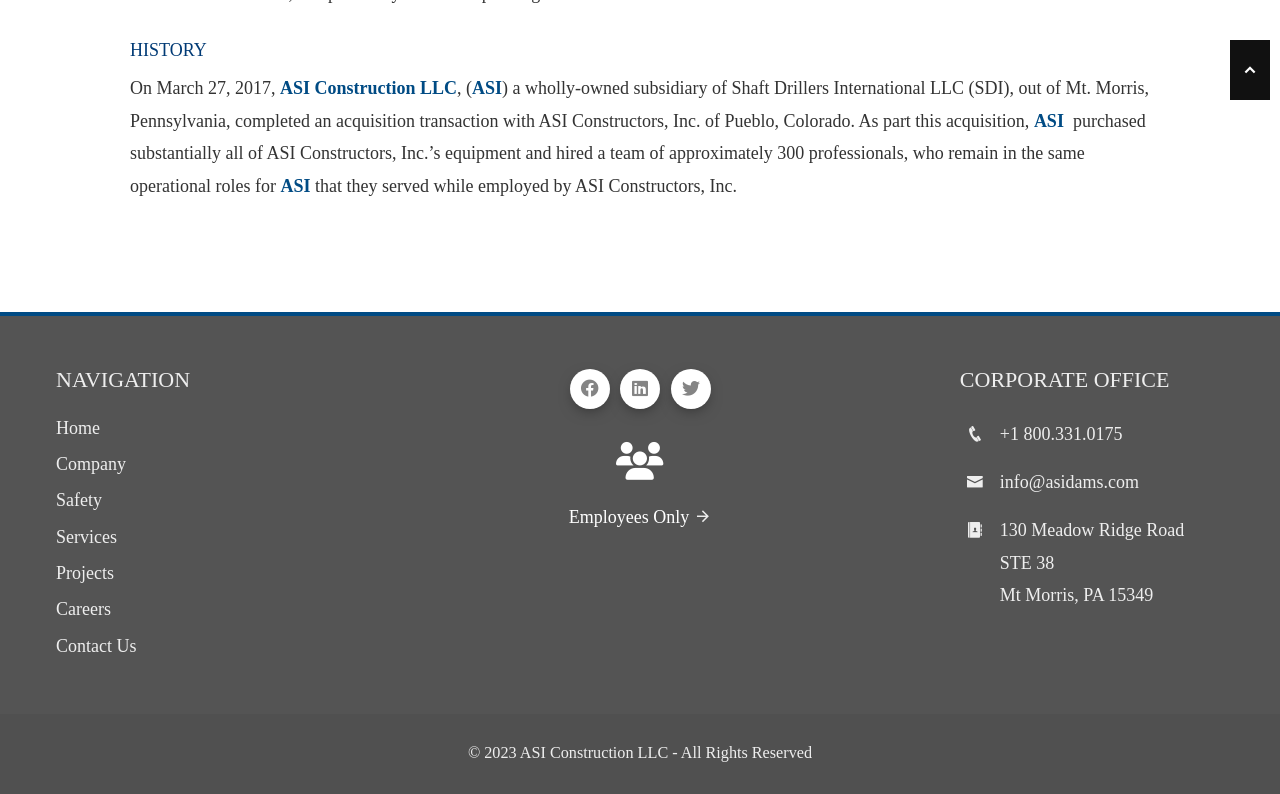Highlight the bounding box coordinates of the element you need to click to perform the following instruction: "Click on Contact Us."

[0.044, 0.801, 0.107, 0.826]